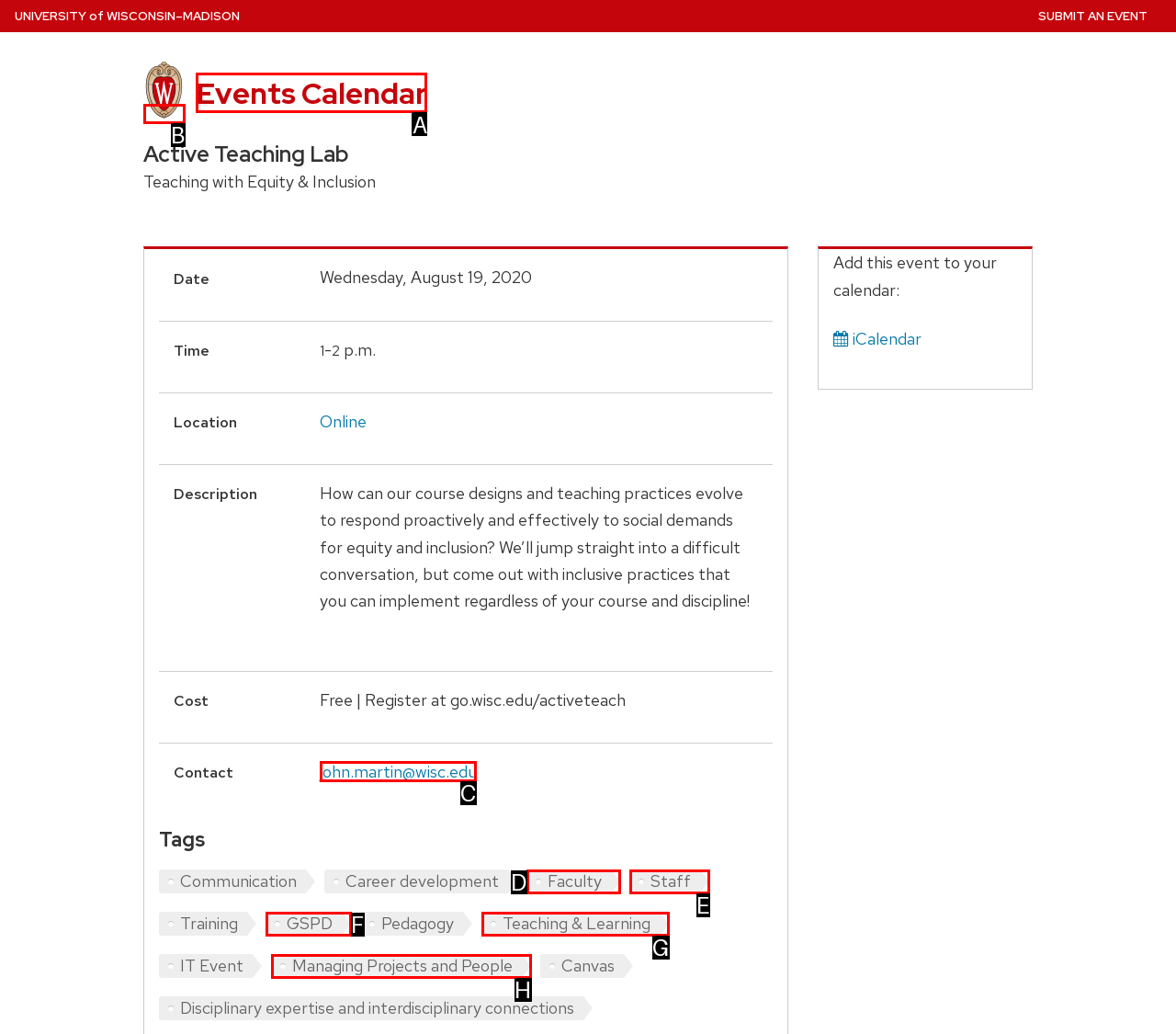Select the appropriate HTML element to click for the following task: Contact the organizer
Answer with the letter of the selected option from the given choices directly.

C